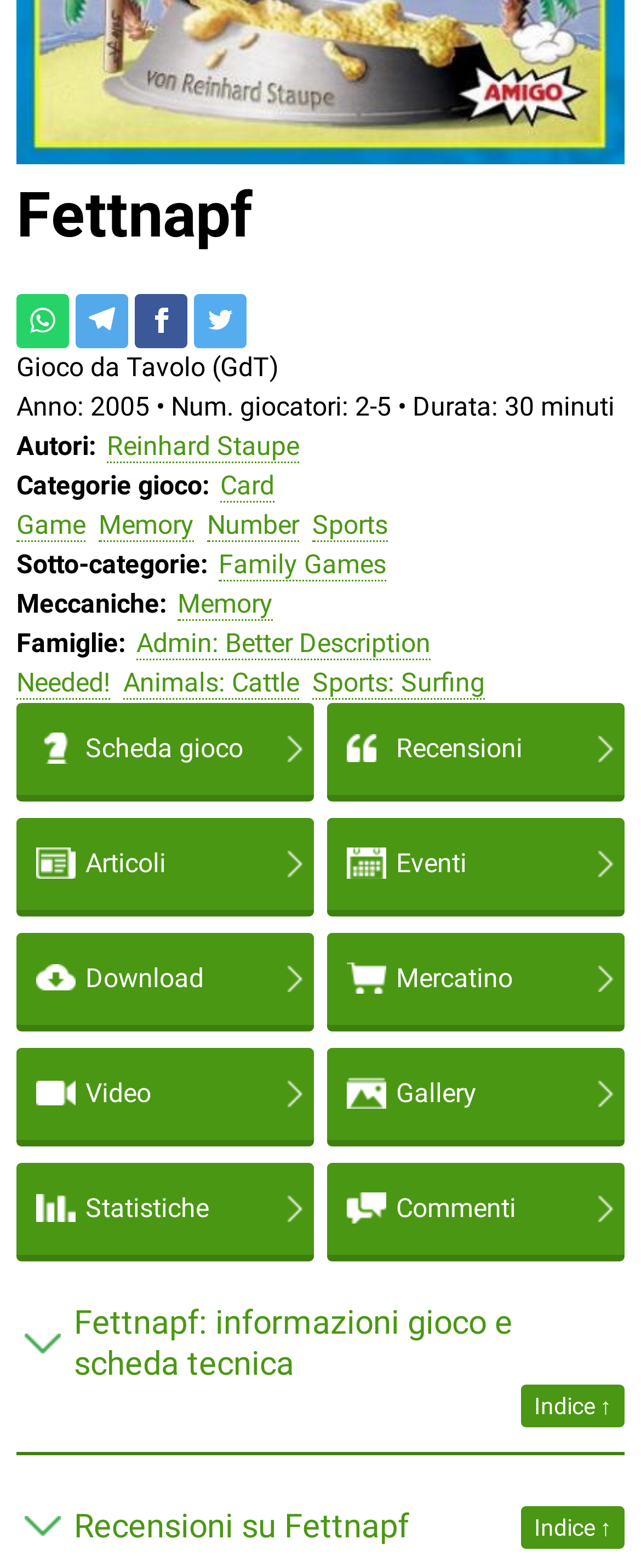Bounding box coordinates are specified in the format (top-left x, top-left y, bottom-right x, bottom-right y). All values are floating point numbers bounded between 0 and 1. Please provide the bounding box coordinate of the region this sentence describes: Family Games

[0.341, 0.35, 0.603, 0.37]